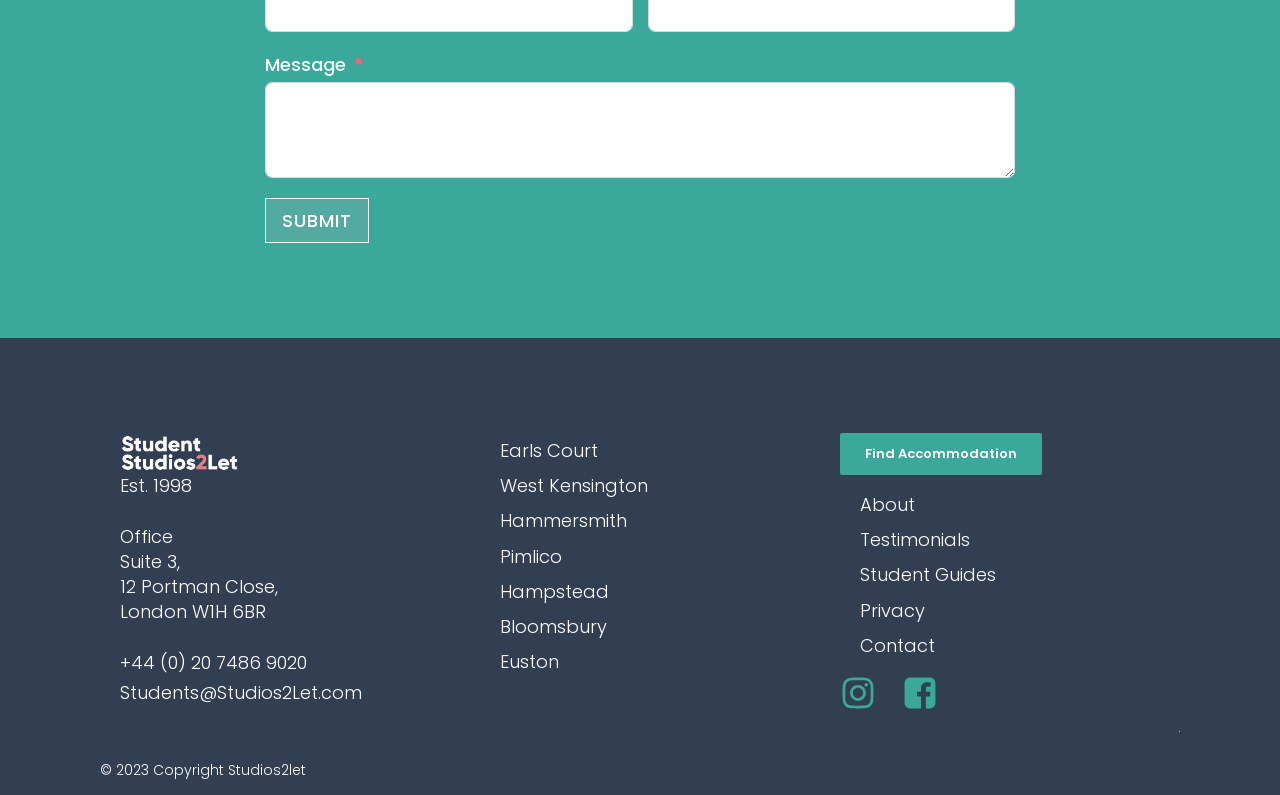What social media platforms does the company have?
Provide an in-depth answer to the question, covering all aspects.

I found the social media platforms by examining the SVG elements on the webpage, specifically the ones that contain 'instagram' and 'facebook-square' groups, which are located at the bottom right corner of the page.